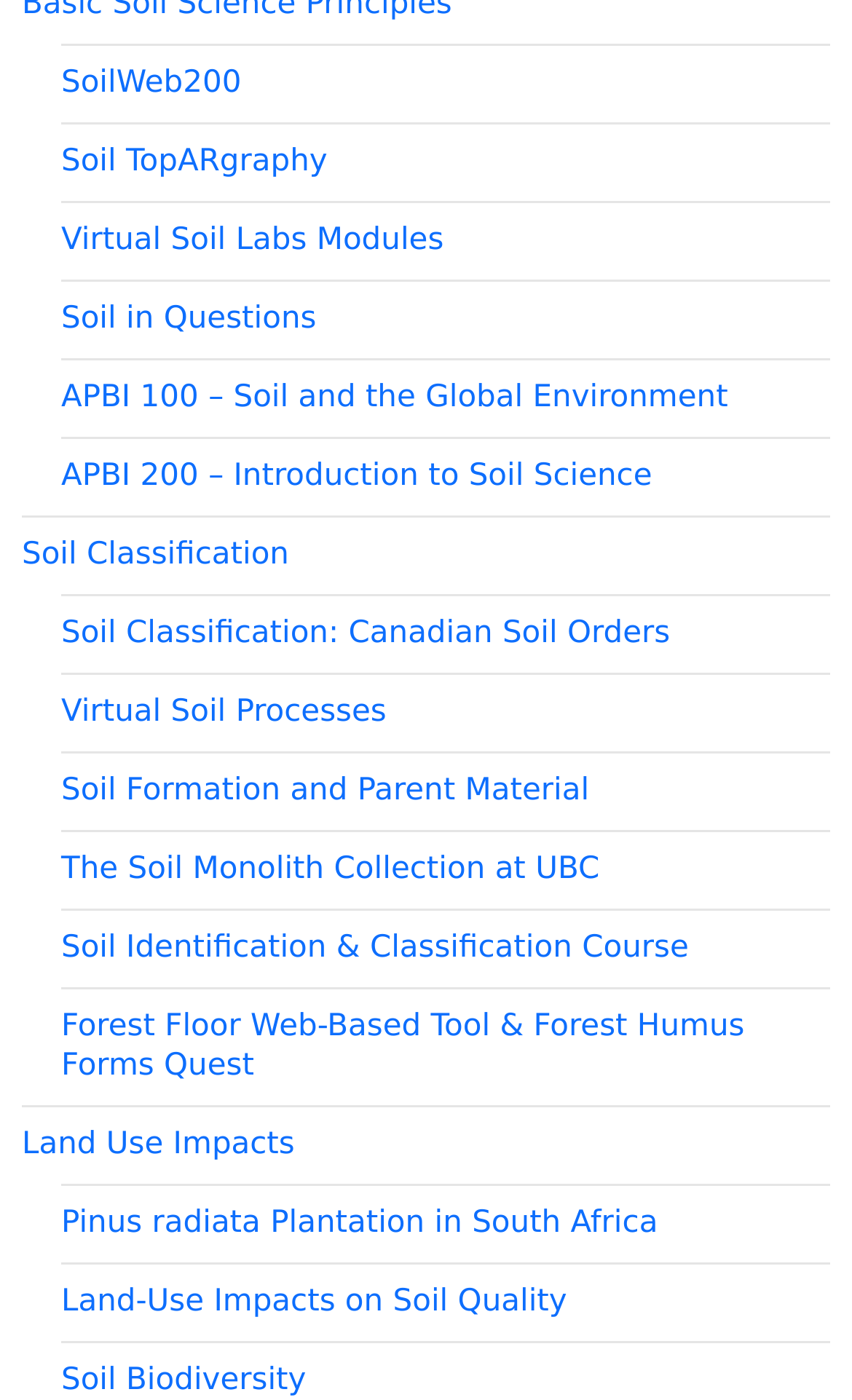Please provide the bounding box coordinates for the element that needs to be clicked to perform the following instruction: "View November 2022". The coordinates should be given as four float numbers between 0 and 1, i.e., [left, top, right, bottom].

None